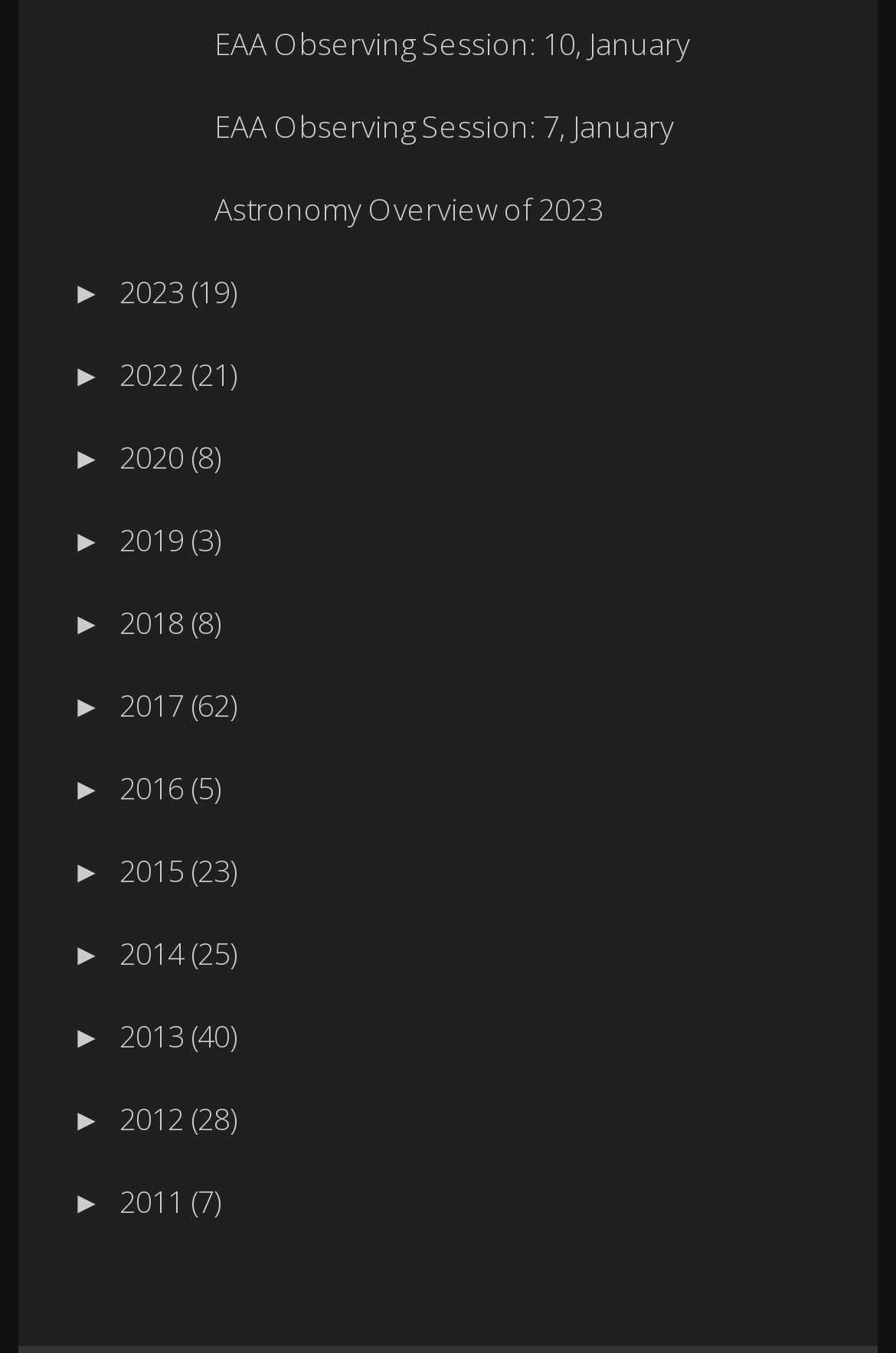Please pinpoint the bounding box coordinates for the region I should click to adhere to this instruction: "Explore Astronomy Overview of 2023".

[0.239, 0.14, 0.673, 0.171]